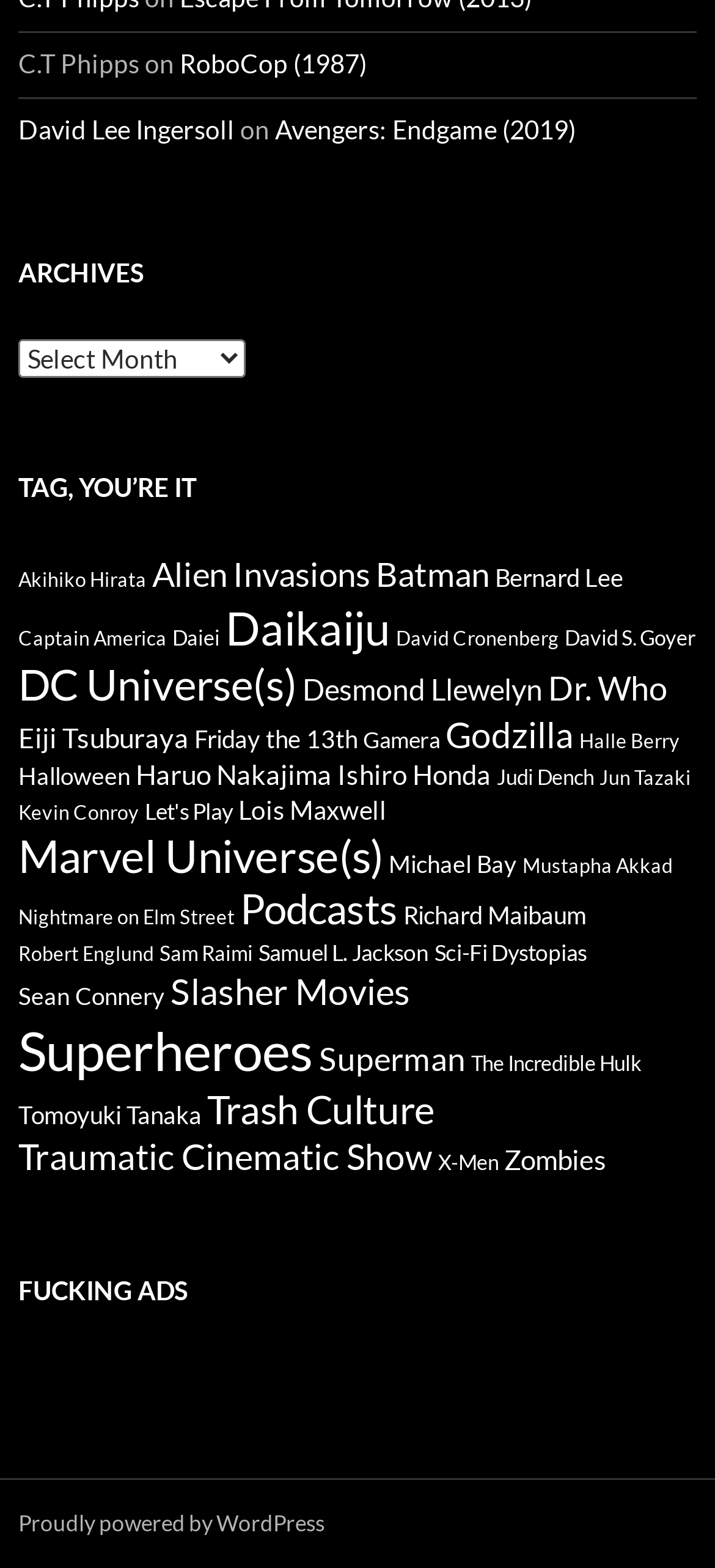Locate the bounding box coordinates of the clickable region necessary to complete the following instruction: "Check Proudly powered by WordPress". Provide the coordinates in the format of four float numbers between 0 and 1, i.e., [left, top, right, bottom].

[0.026, 0.962, 0.454, 0.98]